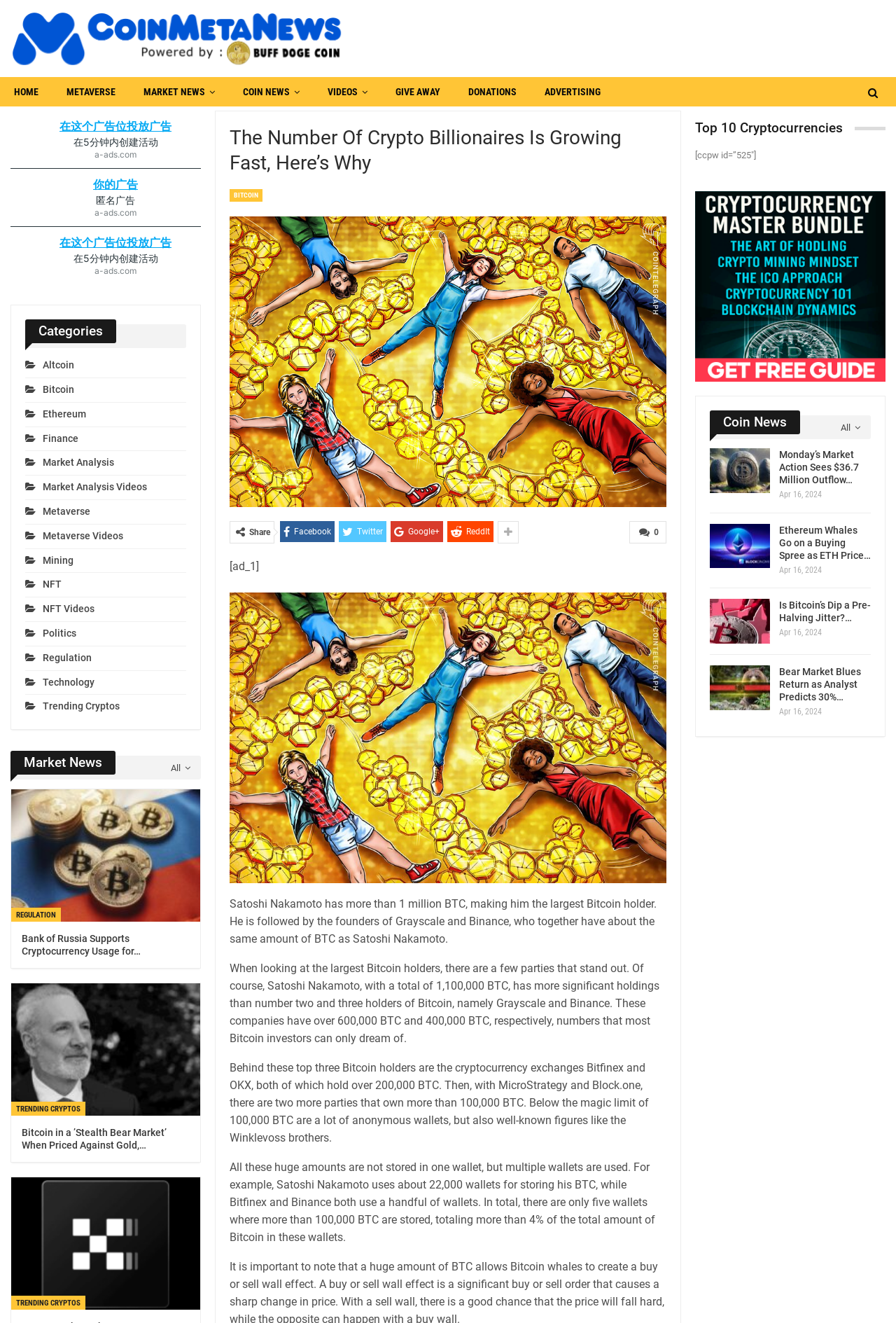Please identify the bounding box coordinates of the area I need to click to accomplish the following instruction: "Click on the 'Ethereum Whales Go on a Buying Spree as ETH Price…' link".

[0.869, 0.396, 0.972, 0.424]